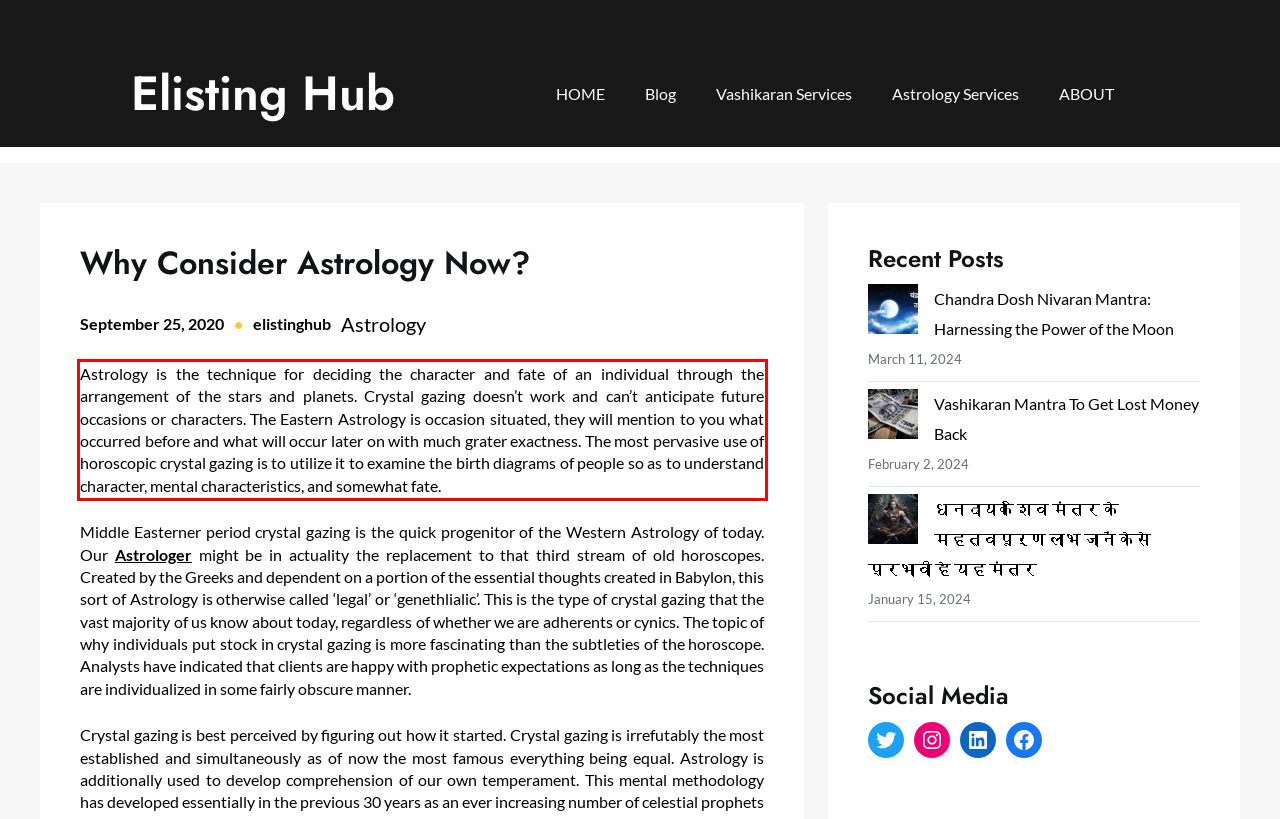Inspect the webpage screenshot that has a red bounding box and use OCR technology to read and display the text inside the red bounding box.

Astrology is the technique for deciding the character and fate of an individual through the arrangement of the stars and planets. Crystal gazing doesn’t work and can’t anticipate future occasions or characters. The Eastern Astrology is occasion situated, they will mention to you what occurred before and what will occur later on with much grater exactness. The most pervasive use of horoscopic crystal gazing is to utilize it to examine the birth diagrams of people so as to understand character, mental characteristics, and somewhat fate.